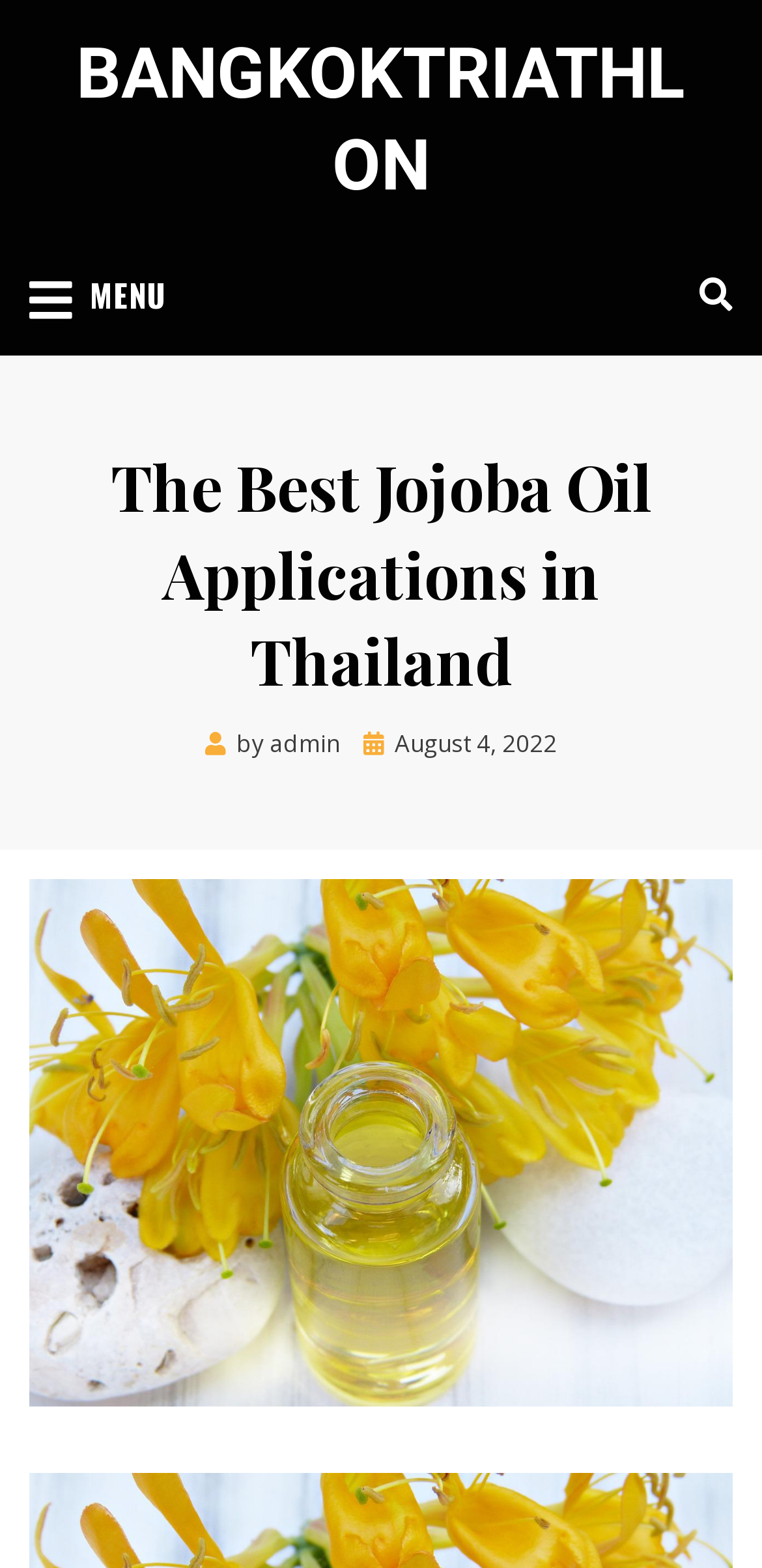When was the article posted?
Use the image to give a comprehensive and detailed response to the question.

The posting date of the article can be found by looking at the text 'Posted on' followed by a link with the date 'August 4, 2022', which indicates that the article was posted on this date.